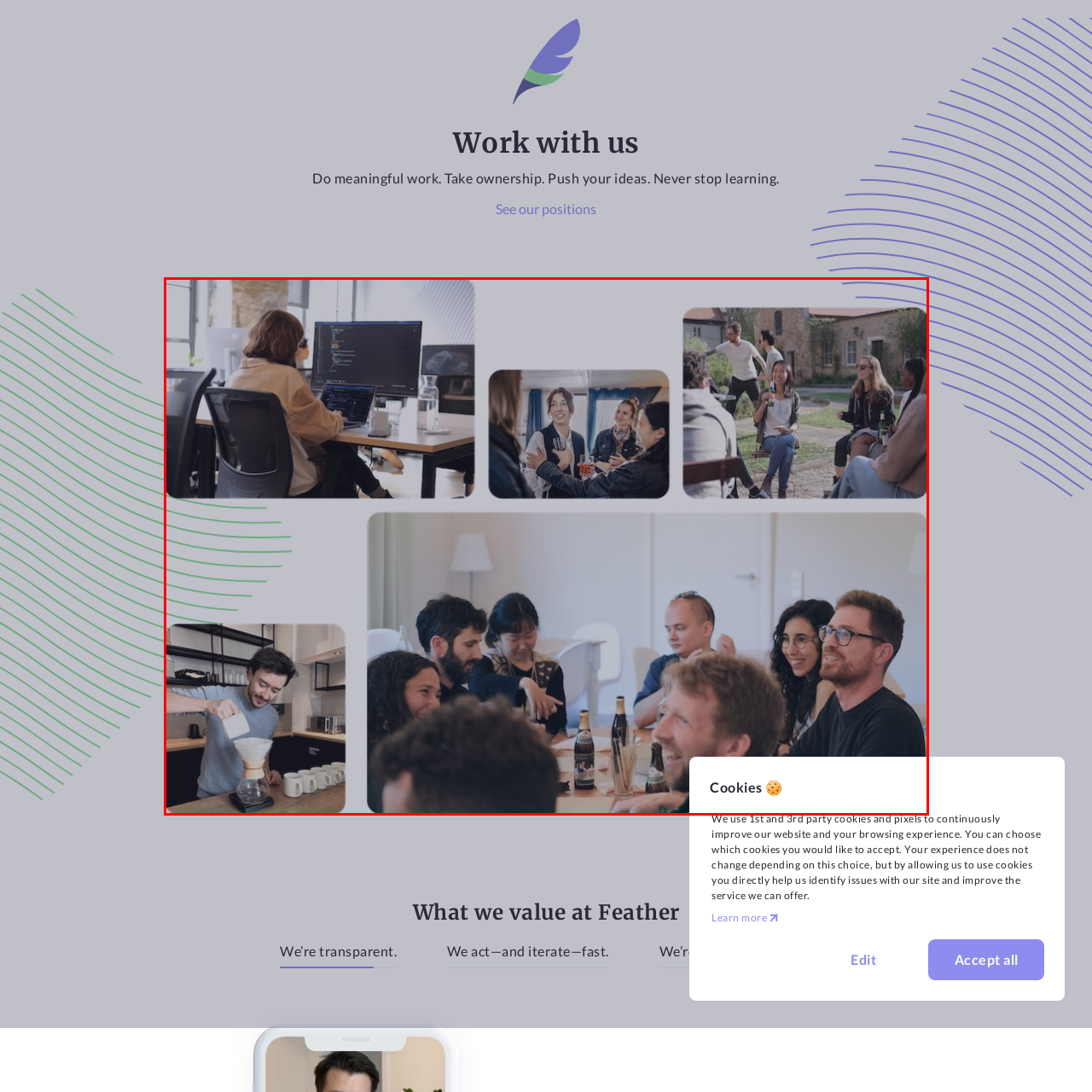Please examine the image highlighted by the red rectangle and provide a comprehensive answer to the following question based on the visual information present:
What is the atmosphere depicted in the lively interaction between team members?

The lively interaction between team members adjacent to the coding scene showcases a friendly and collaborative atmosphere, which is a key aspect of Feather's workplace culture.